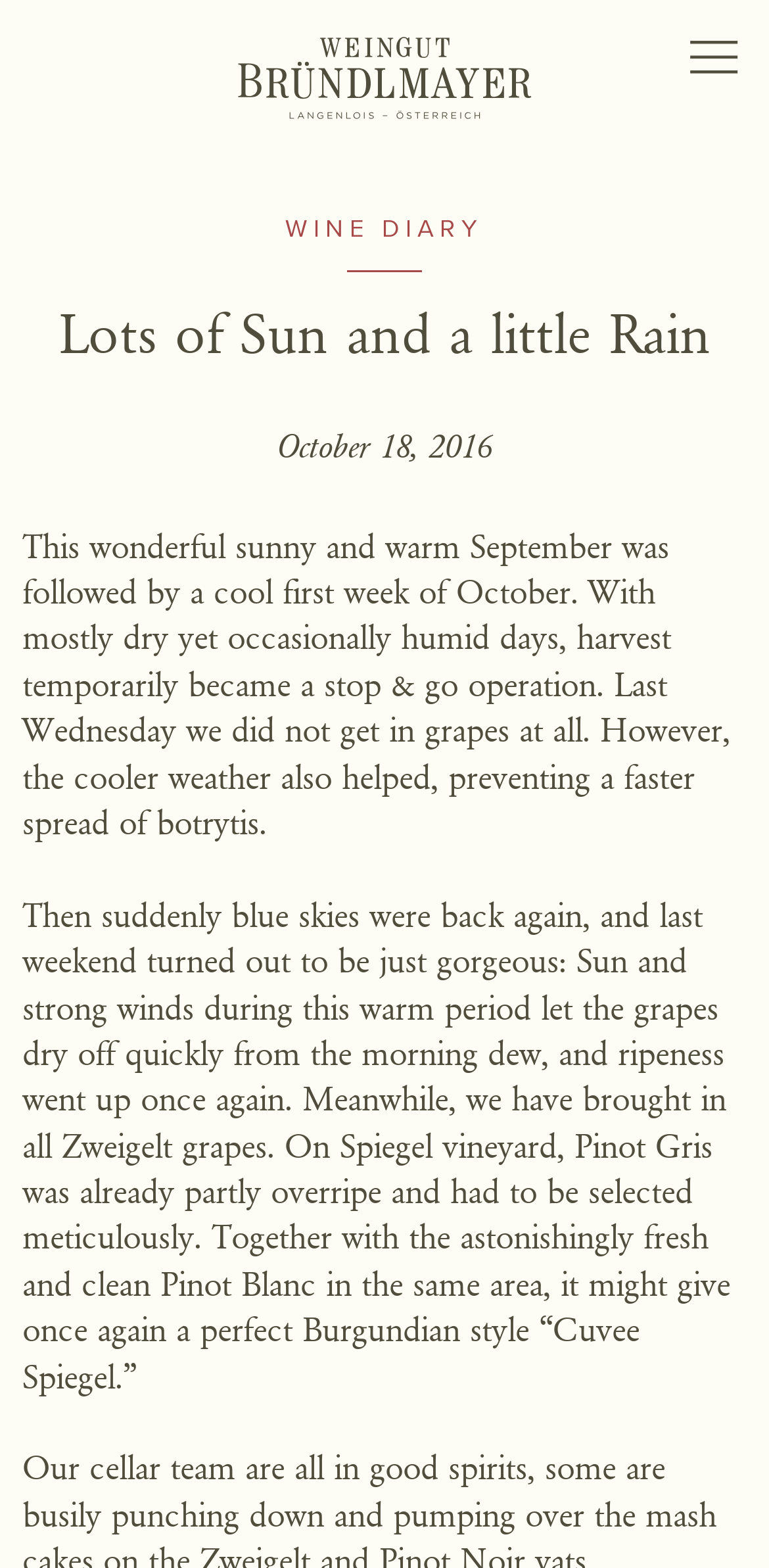Please determine the bounding box coordinates for the element that should be clicked to follow these instructions: "Read the Wine Diary".

[0.371, 0.136, 0.629, 0.155]